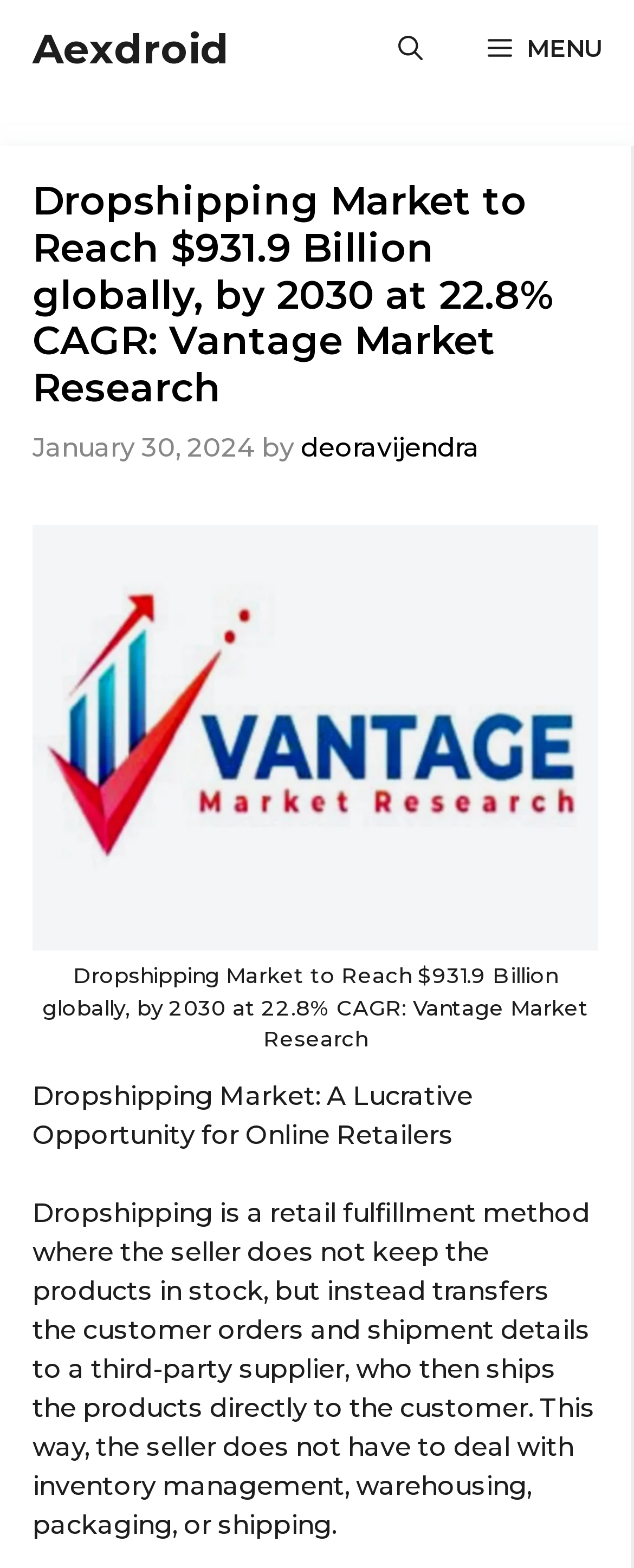Answer the following inquiry with a single word or phrase:
Who is the author of the article?

deoravijendra